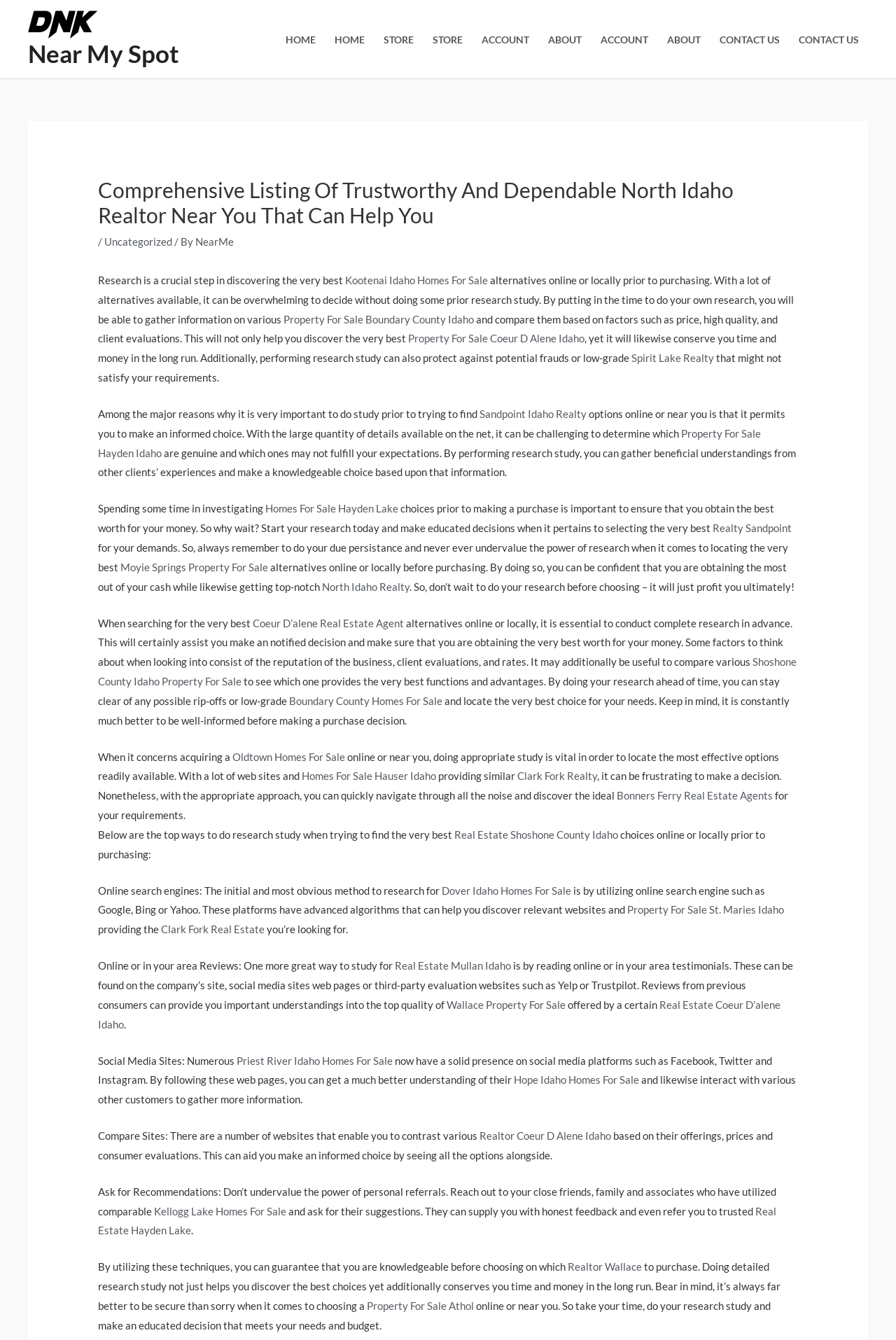Find the bounding box coordinates for the HTML element described as: "Real Estate Shoshone County Idaho". The coordinates should consist of four float values between 0 and 1, i.e., [left, top, right, bottom].

[0.507, 0.618, 0.69, 0.627]